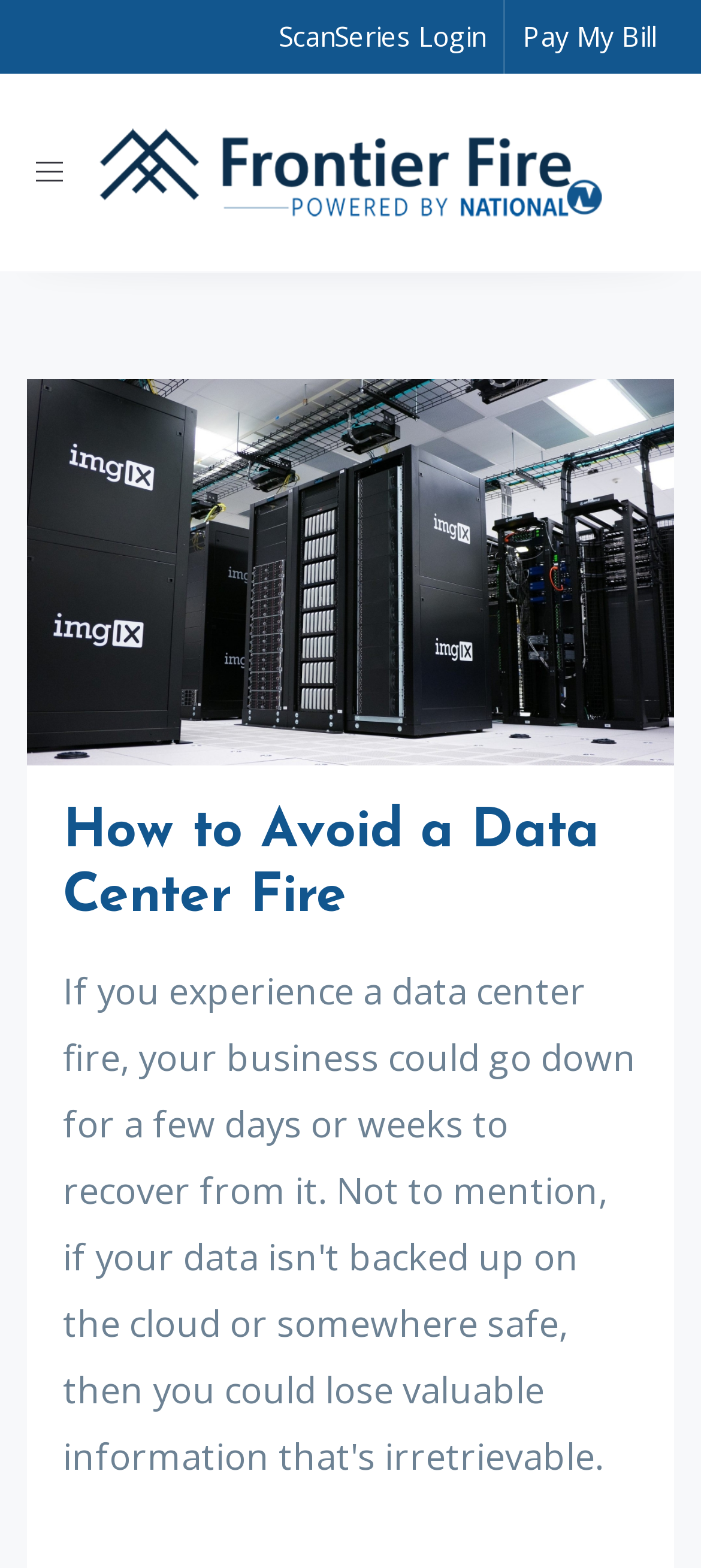Find the bounding box of the UI element described as: "ScanSeries Login". The bounding box coordinates should be given as four float values between 0 and 1, i.e., [left, top, right, bottom].

[0.397, 0.011, 0.692, 0.034]